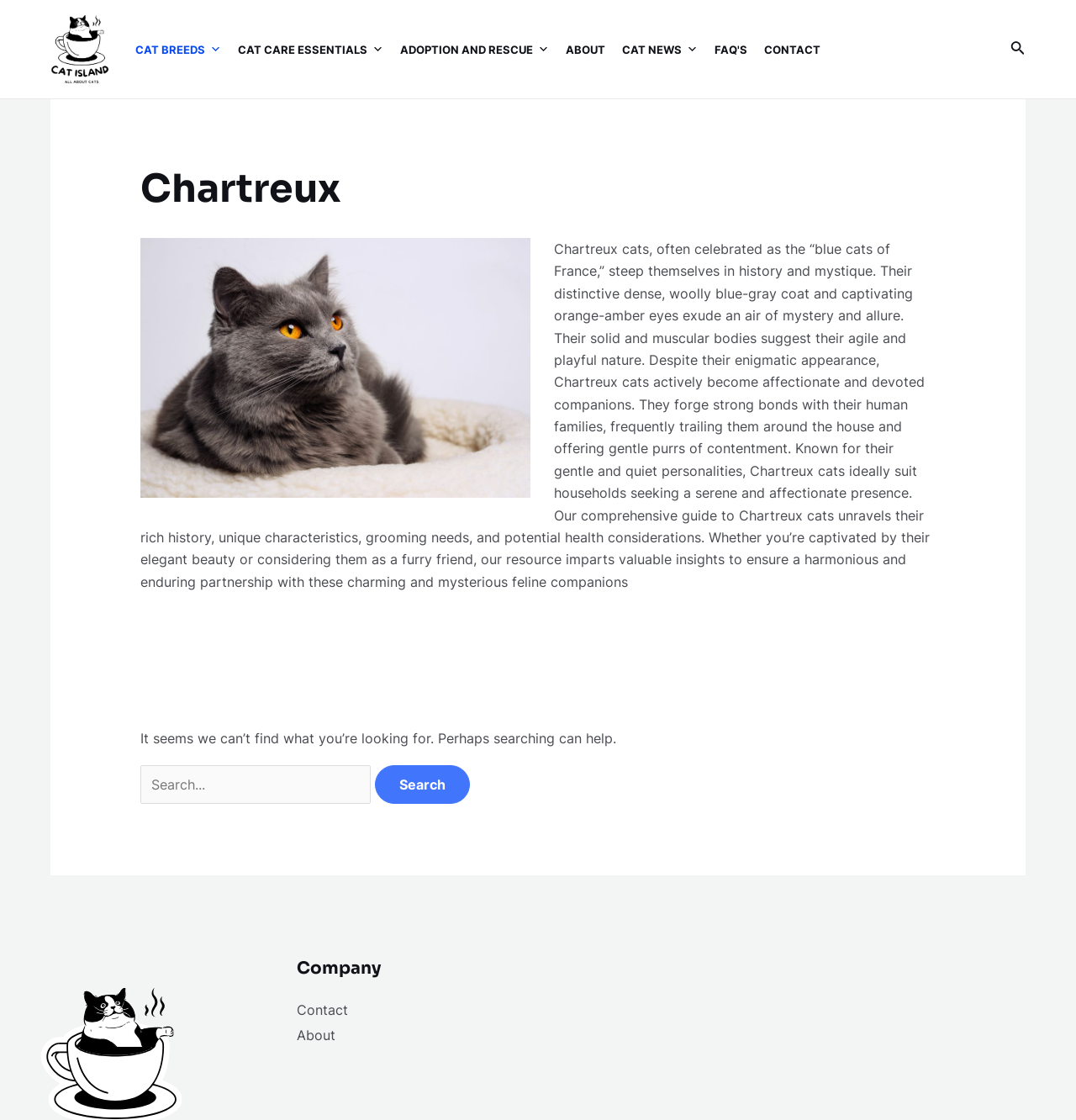Pinpoint the bounding box coordinates of the area that must be clicked to complete this instruction: "Read about the Chartreux cat breed".

[0.13, 0.149, 0.87, 0.19]